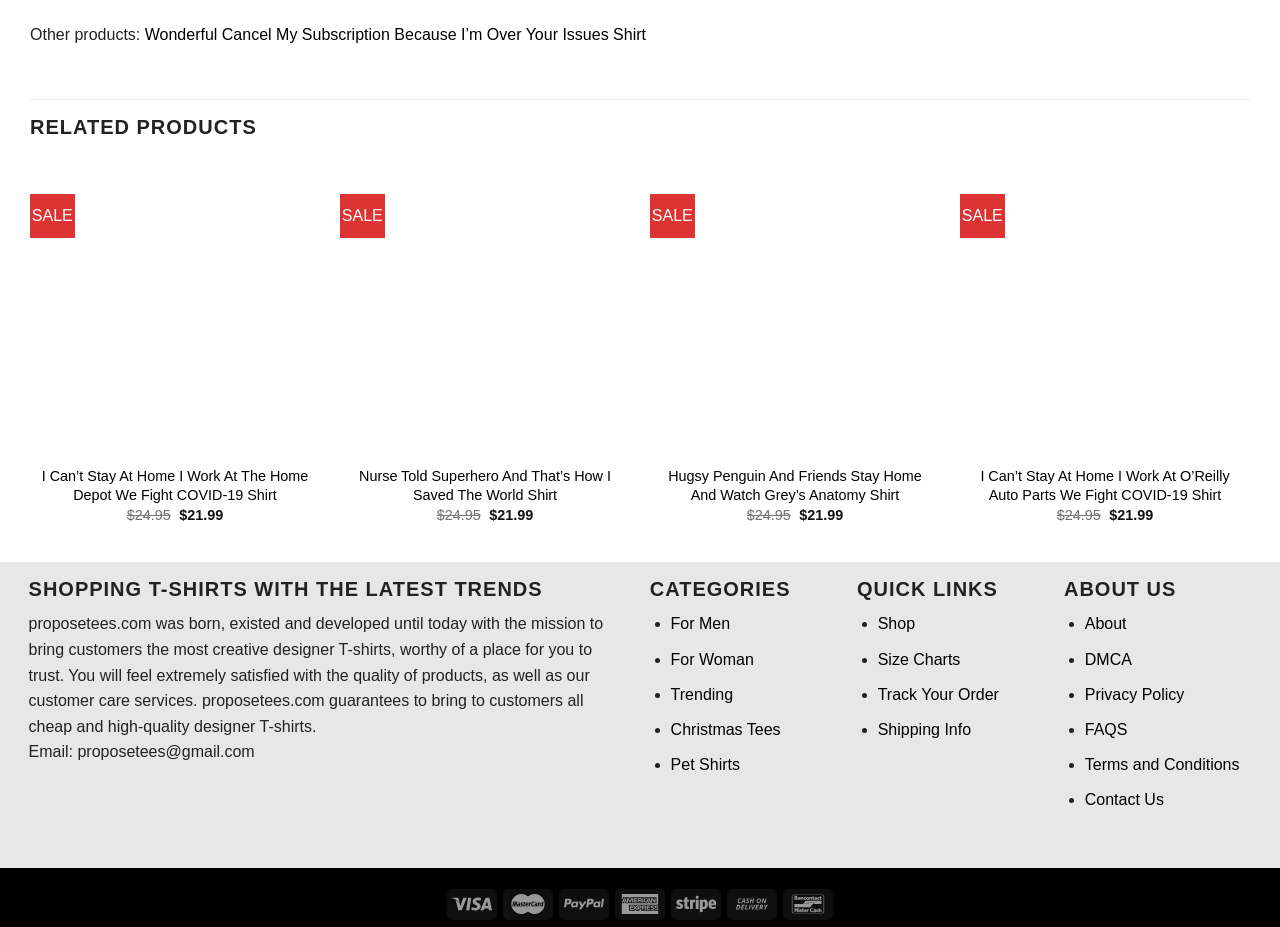Provide the bounding box coordinates for the area that should be clicked to complete the instruction: "Click on 'I Can’t Stay At Home I Work At The Home Depot We Fight COVID-19 Shirt'".

[0.023, 0.176, 0.25, 0.49]